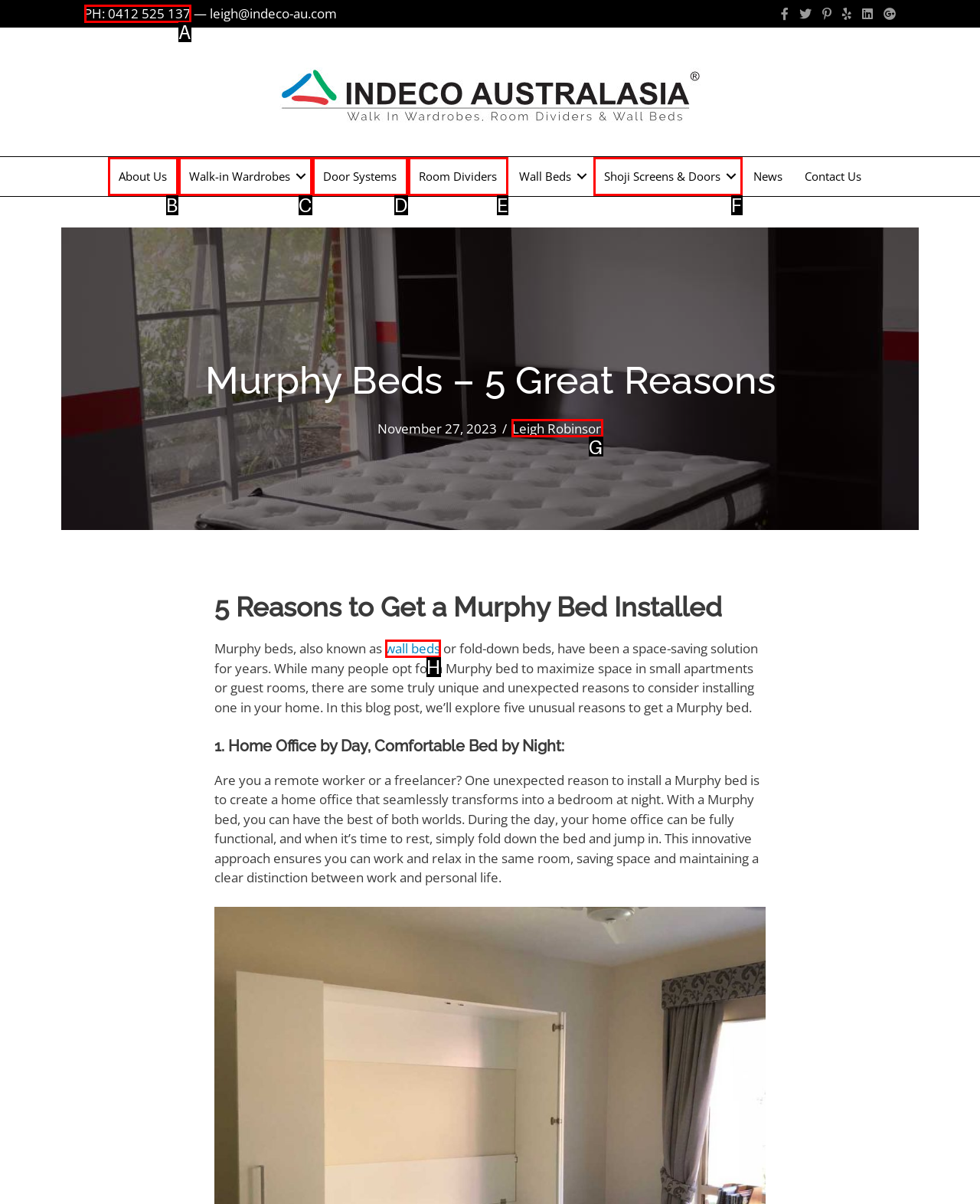Look at the highlighted elements in the screenshot and tell me which letter corresponds to the task: Read the blog post by Leigh Robinson.

G